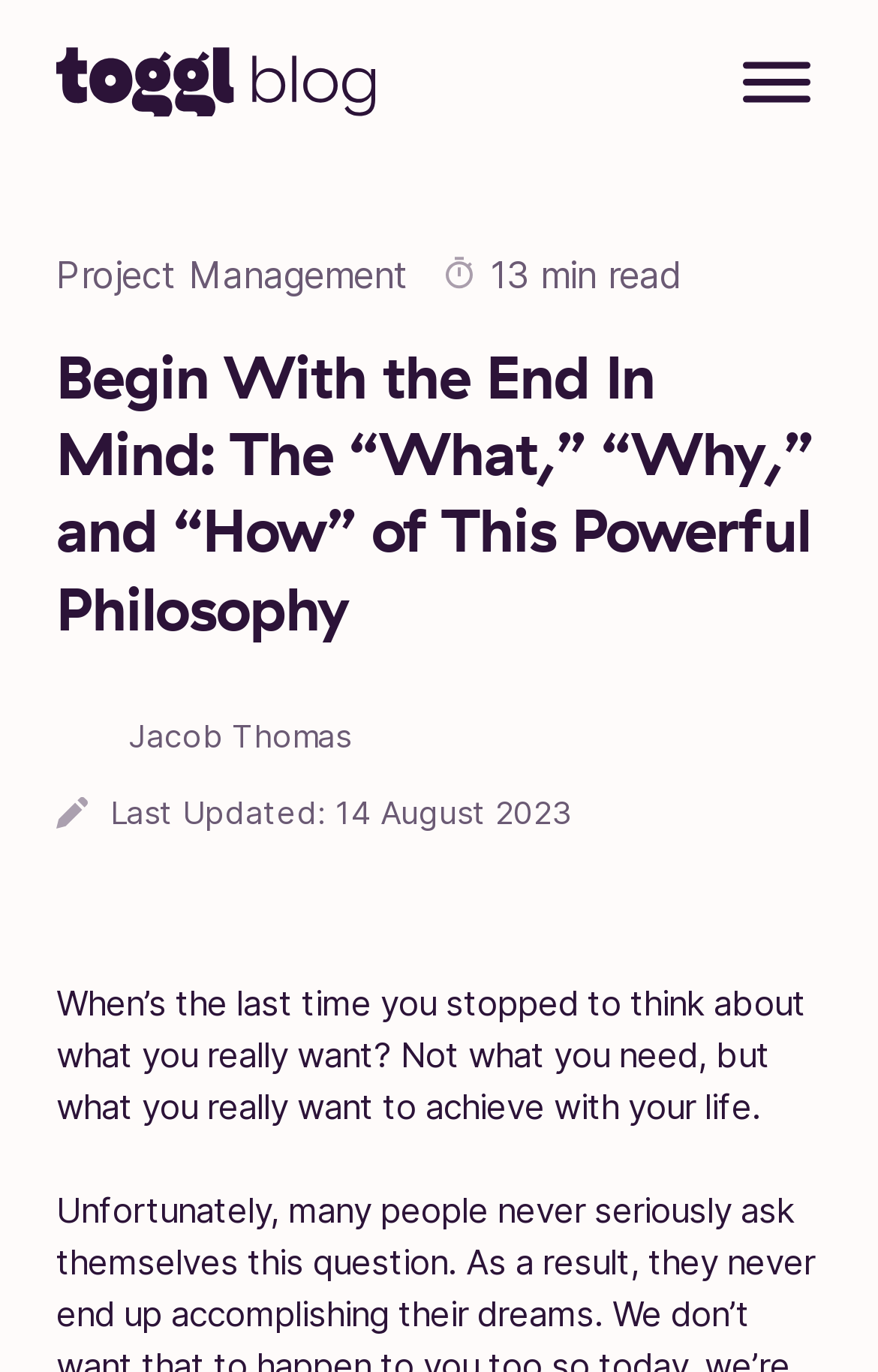When was the article last updated?
Please provide a comprehensive answer based on the visual information in the image.

I determined the last updated date by looking at the time element in the header section of the webpage, which shows the date '14 August 2023'.